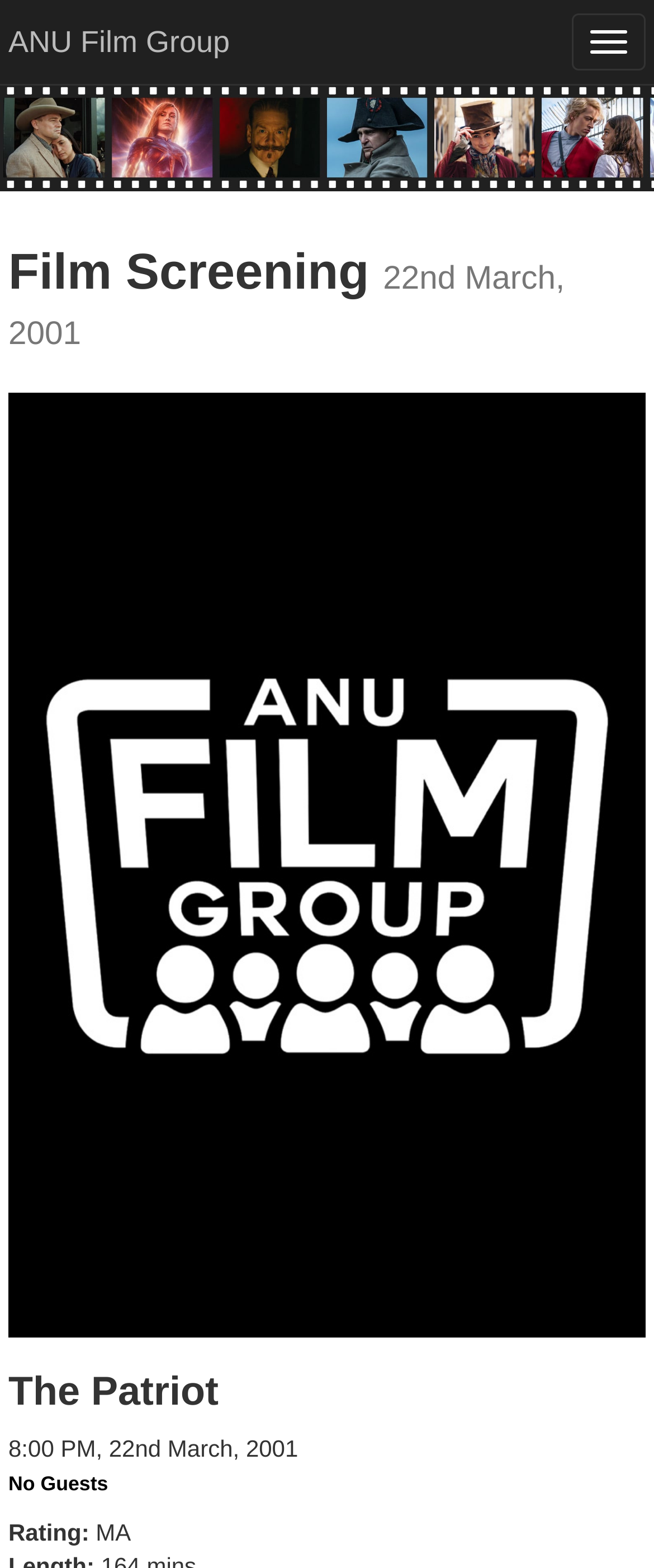Determine the bounding box coordinates for the UI element matching this description: "parent_node: The Patriot name="film-580"".

[0.334, 0.819, 0.351, 0.902]